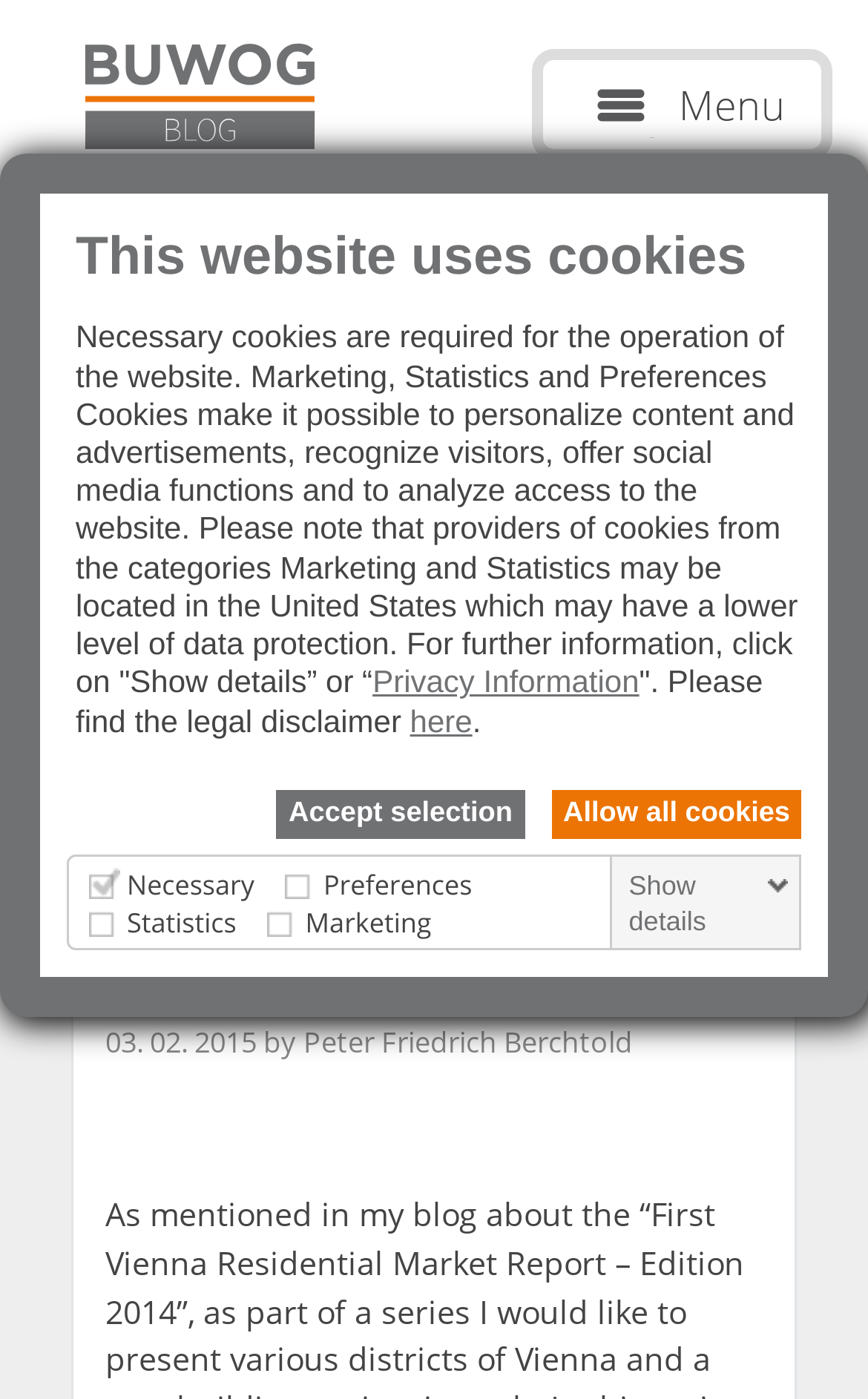Explain the contents of the webpage comprehensively.

The webpage appears to be a blog post about a residential market report in Vienna, specifically the 1190 district. At the top of the page, there is a dialog box with a heading "This website uses cookies" and a lengthy text explaining the different types of cookies used on the website, including necessary, preference, statistics, and marketing cookies. Below the text, there are links to "Privacy Information" and "here" for further details. The dialog box also contains a table with checkboxes for selecting the types of cookies to accept.

Below the dialog box, there is a link to the "BUWOG Blog Startseite" (homepage) accompanied by an image. To the right of this link, there is a text "Menu" with an image of a residential market report.

The main content of the webpage is a blog post with a heading "Residential market report – (a series) – 1190 Vienna" and a subheading "03. 02. 2015 by Peter Friedrich Berchtold". The post appears to be a series of reports on various districts of Vienna, as mentioned in the meta description.

There are no images directly related to the blog post content, but there are several UI elements, including links, checkboxes, and a table, that are used to present information about cookies and the blog post. The layout of the webpage is organized, with clear headings and concise text, making it easy to navigate and understand.